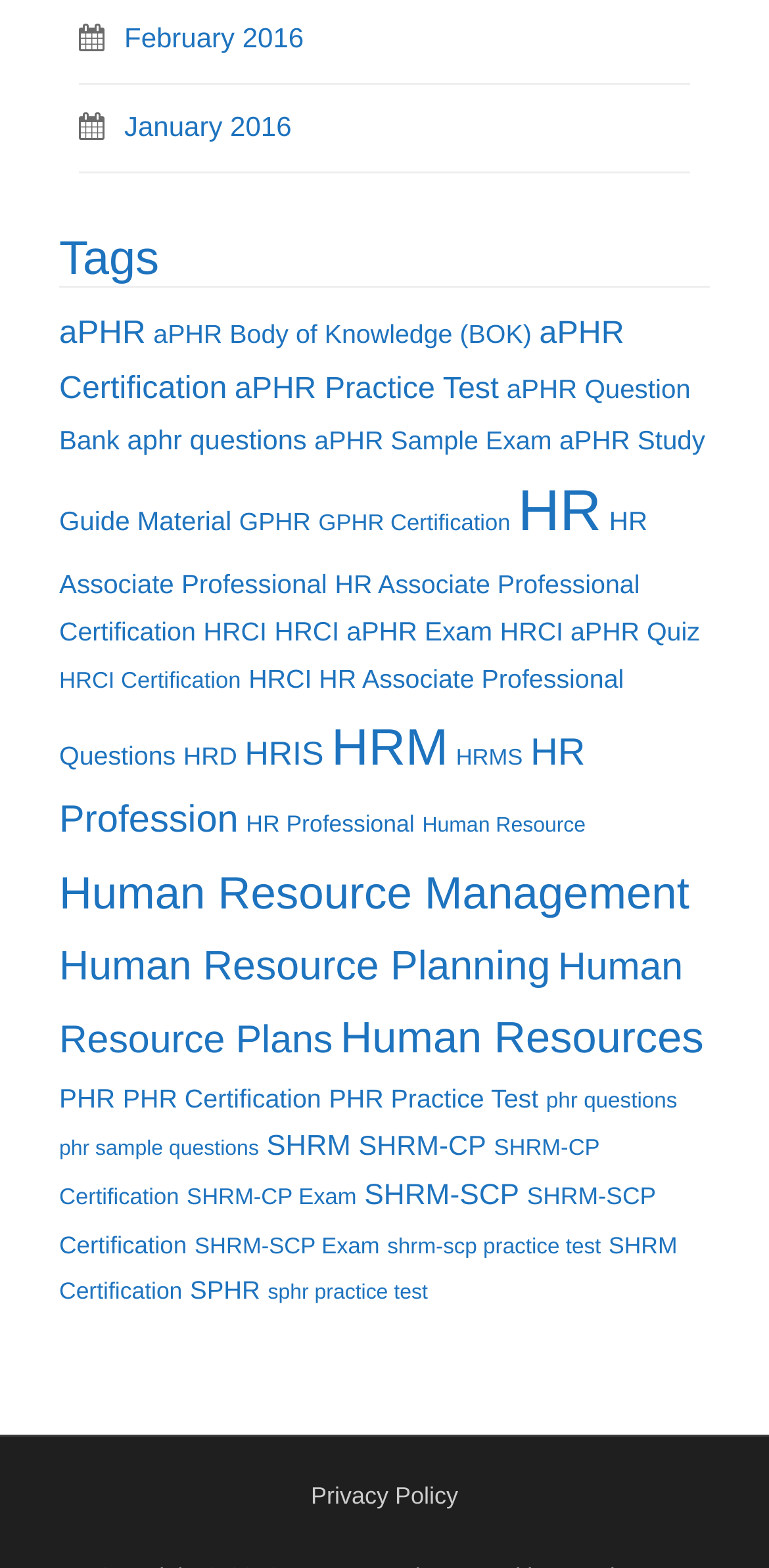Answer the following query concisely with a single word or phrase:
What is the last link on the webpage?

Privacy Policy